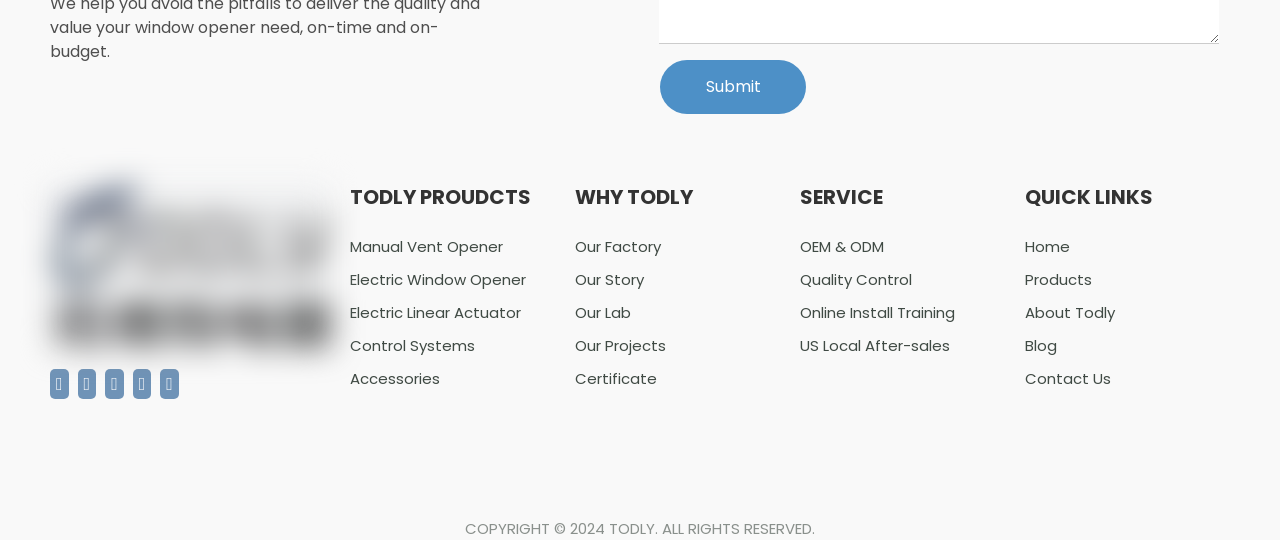Please identify the bounding box coordinates of the element's region that needs to be clicked to fulfill the following instruction: "Click the Submit button". The bounding box coordinates should consist of four float numbers between 0 and 1, i.e., [left, top, right, bottom].

[0.516, 0.111, 0.63, 0.211]